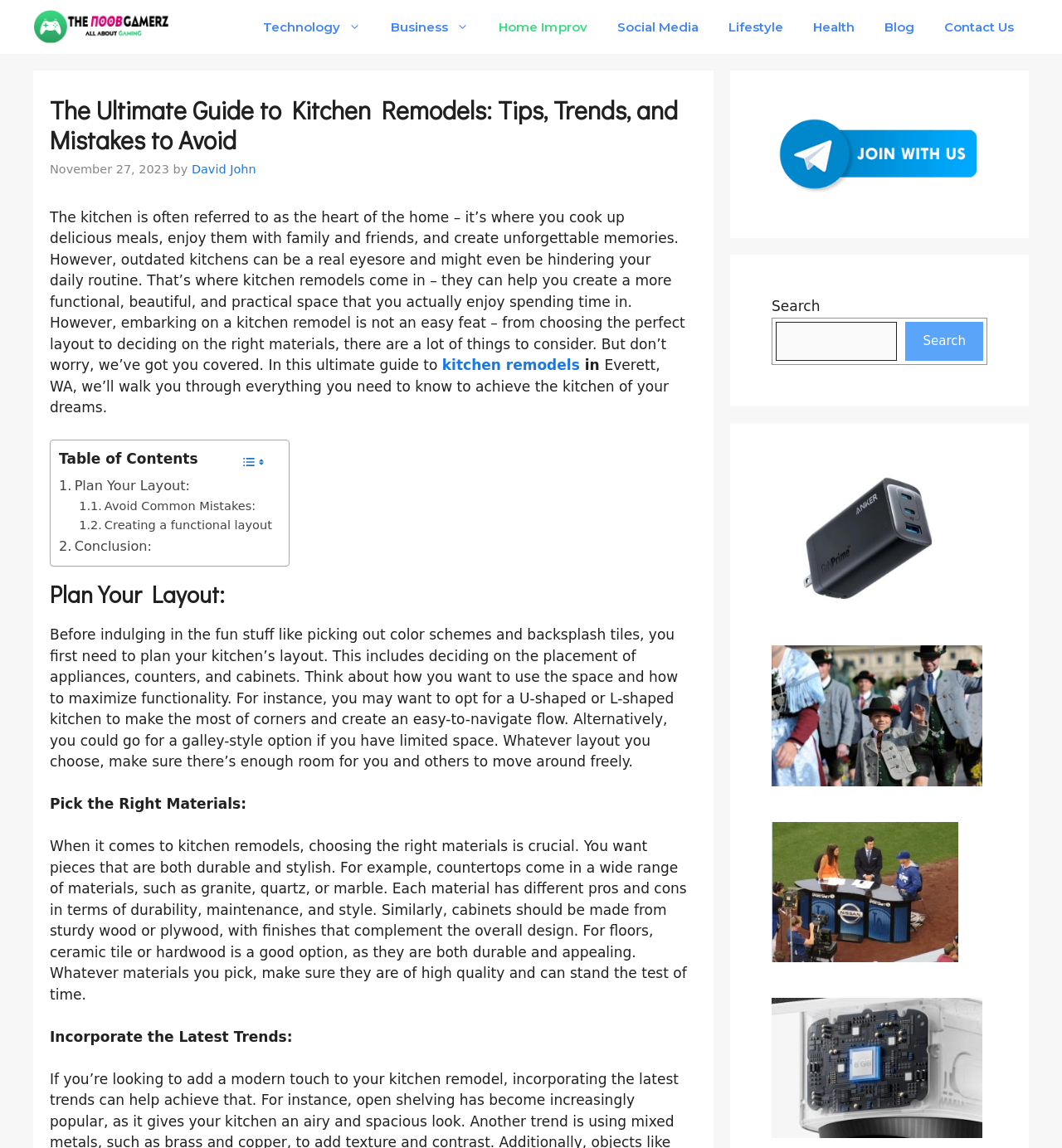Kindly provide the bounding box coordinates of the section you need to click on to fulfill the given instruction: "view disclaimers".

None